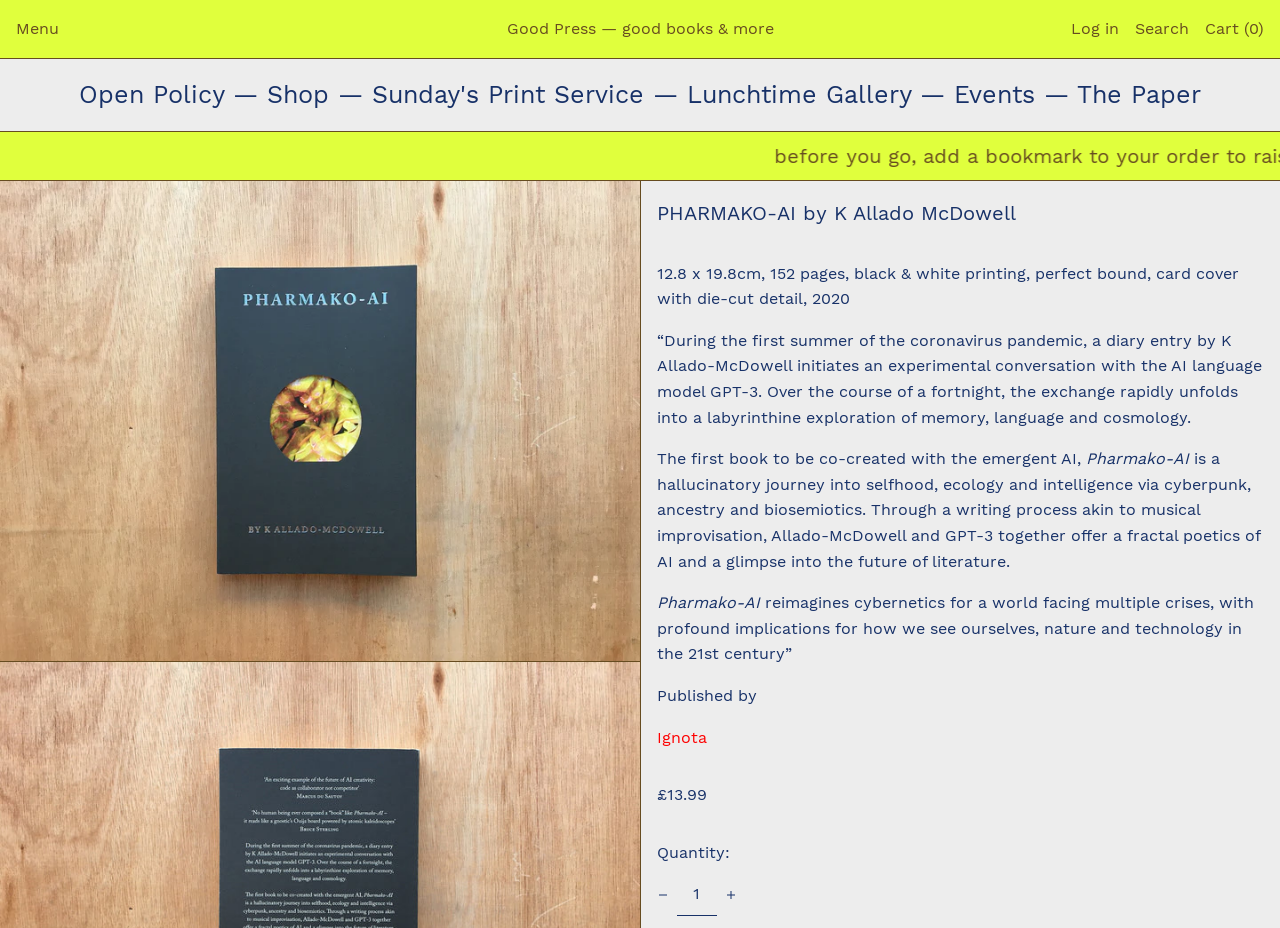Specify the bounding box coordinates of the area that needs to be clicked to achieve the following instruction: "Add one to the cart".

[0.56, 0.949, 0.582, 0.979]